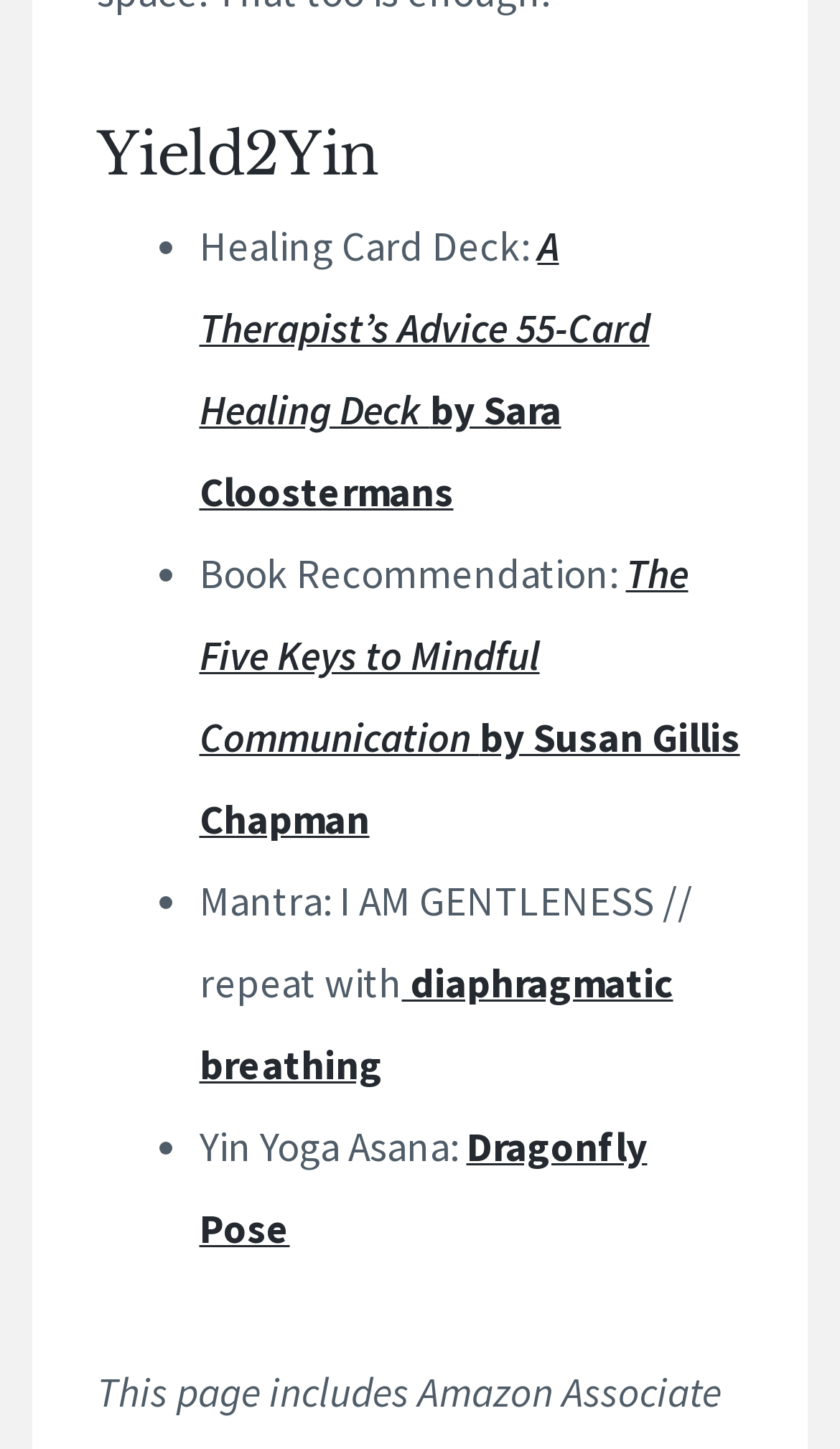Ascertain the bounding box coordinates for the UI element detailed here: "diaphragmatic breathing". The coordinates should be provided as [left, top, right, bottom] with each value being a float between 0 and 1.

[0.237, 0.66, 0.801, 0.752]